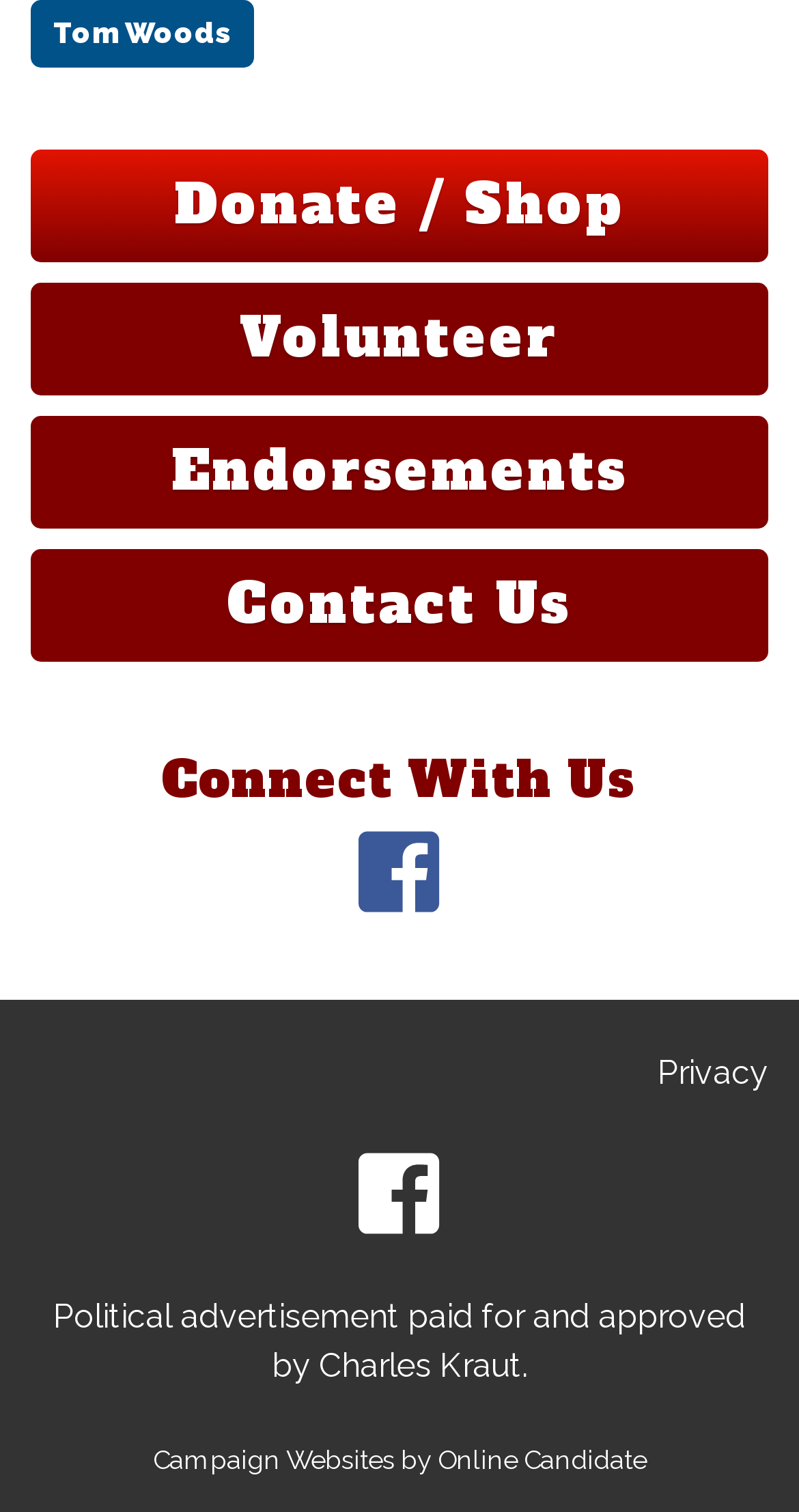Determine the bounding box of the UI element mentioned here: "Endorsements". The coordinates must be in the format [left, top, right, bottom] with values ranging from 0 to 1.

[0.214, 0.287, 0.786, 0.336]